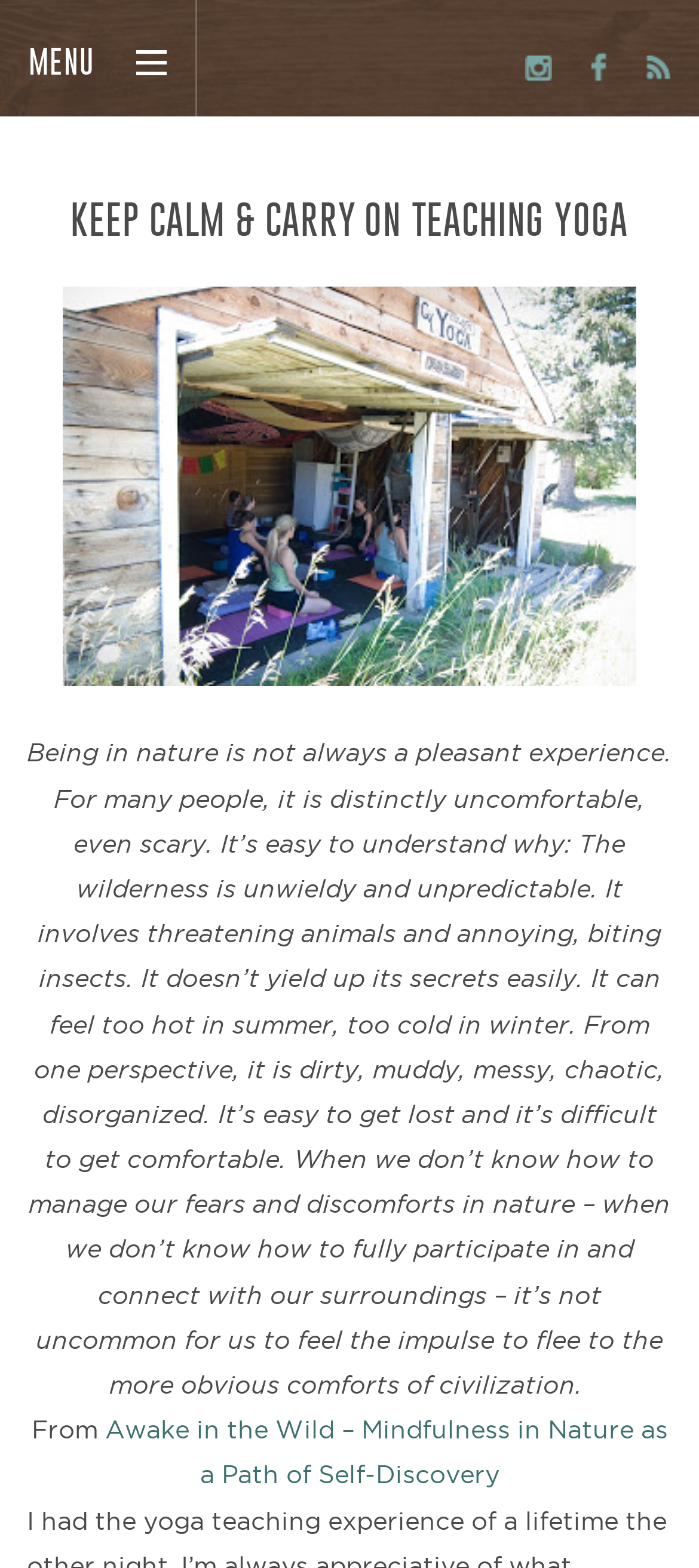What is the name of the program or retreat mentioned on the webpage?
Kindly offer a detailed explanation using the data available in the image.

The link at the bottom of the webpage is labeled 'Awake in the Wild – Mindfulness in Nature as a Path of Self-Discovery', which suggests that this is the name of a program or retreat related to yoga and nature.